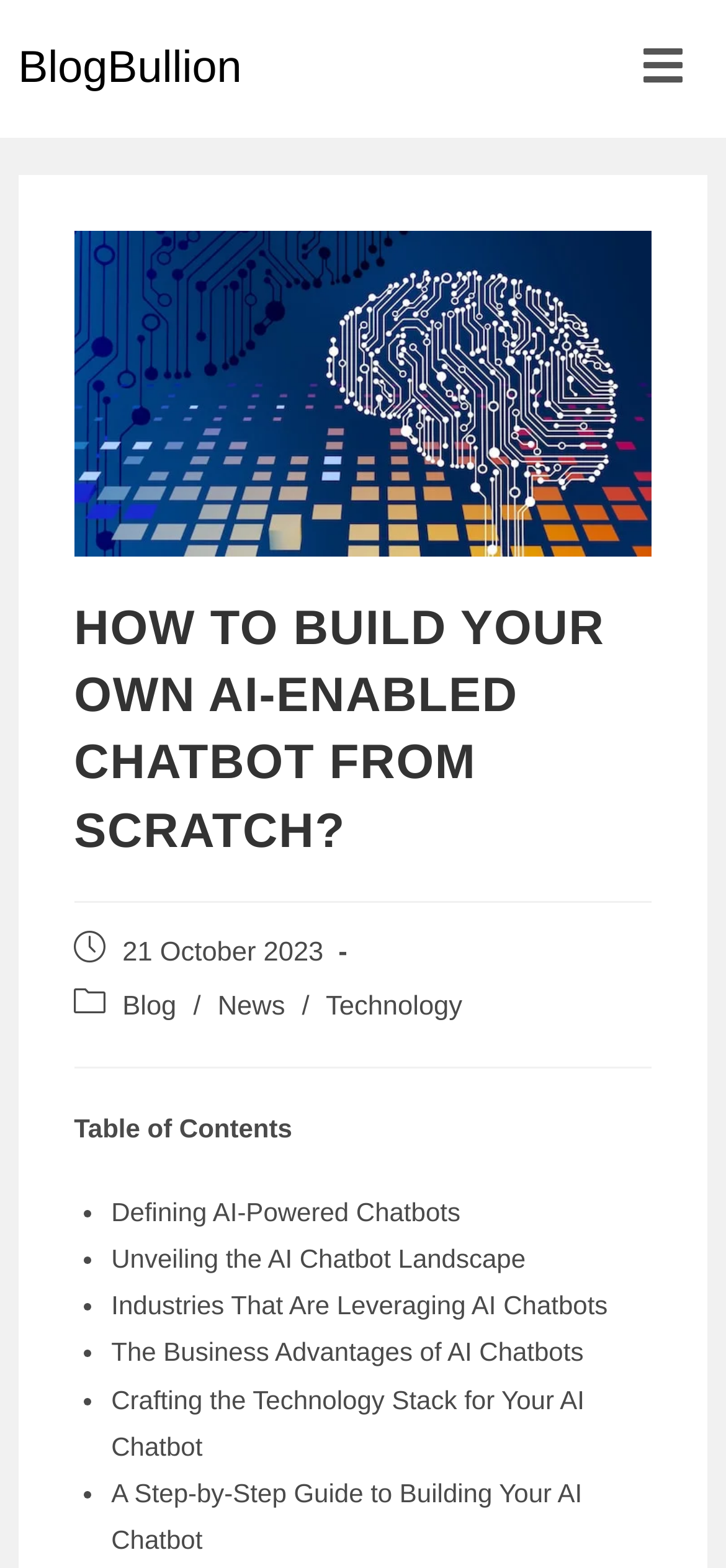What is the first topic listed in the table of contents?
Please look at the screenshot and answer in one word or a short phrase.

Defining AI-Powered Chatbots